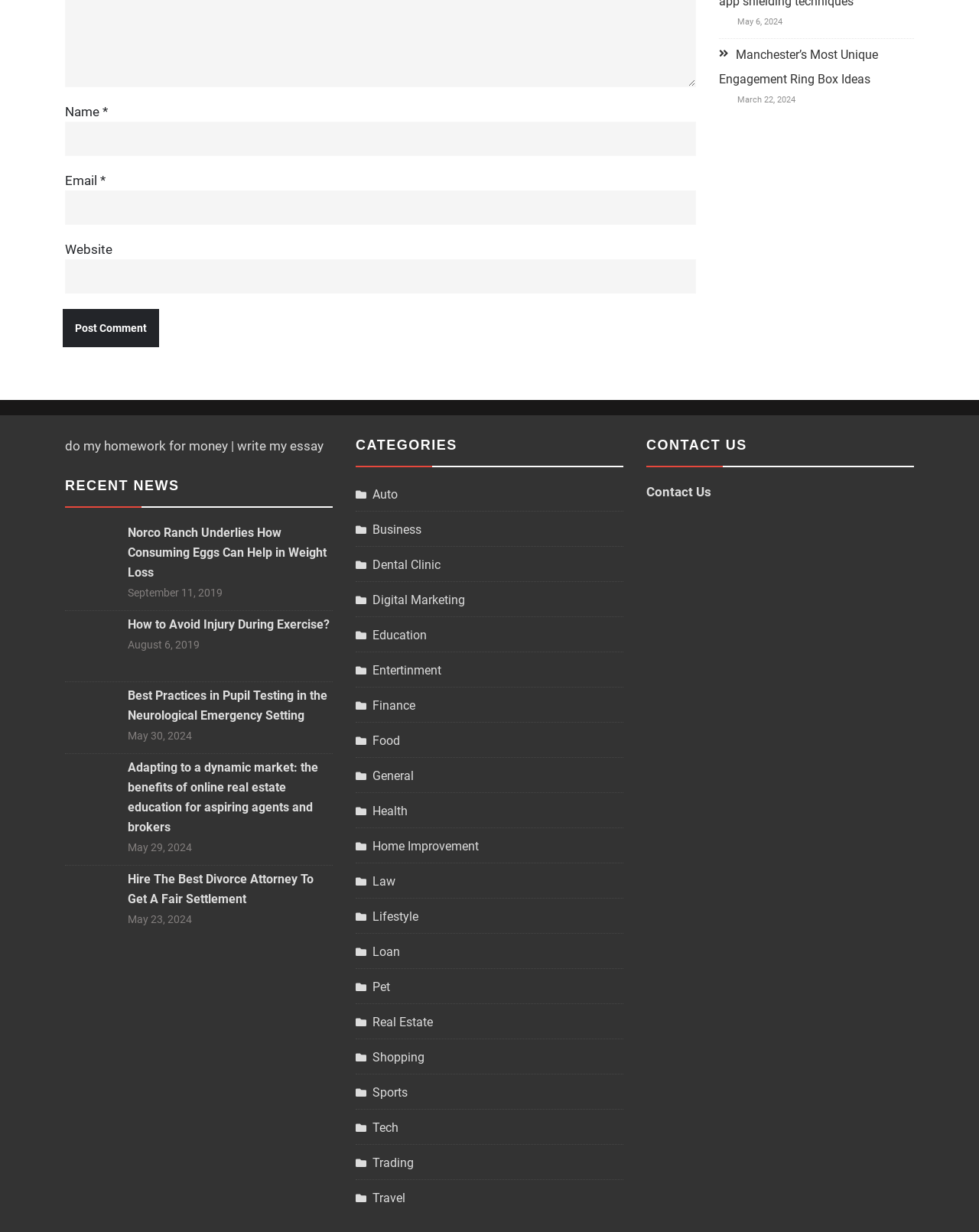Specify the bounding box coordinates of the area that needs to be clicked to achieve the following instruction: "Read the article about 'How Consuming Eggs Can Help in Weight Loss'".

[0.066, 0.444, 0.123, 0.454]